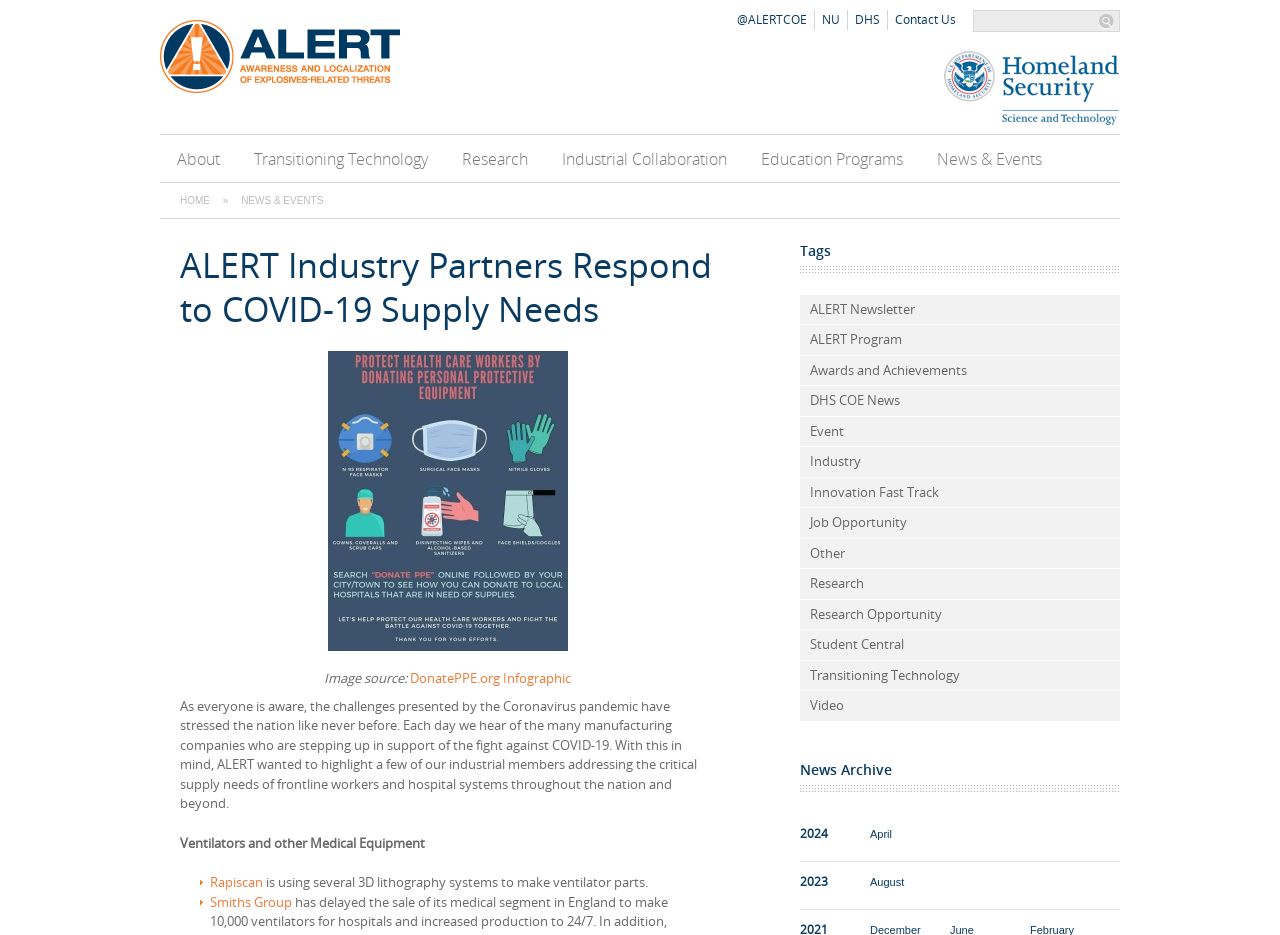Determine the bounding box coordinates for the UI element with the following description: "Research". The coordinates should be four float numbers between 0 and 1, represented as [left, top, right, bottom].

[0.625, 0.609, 0.875, 0.64]